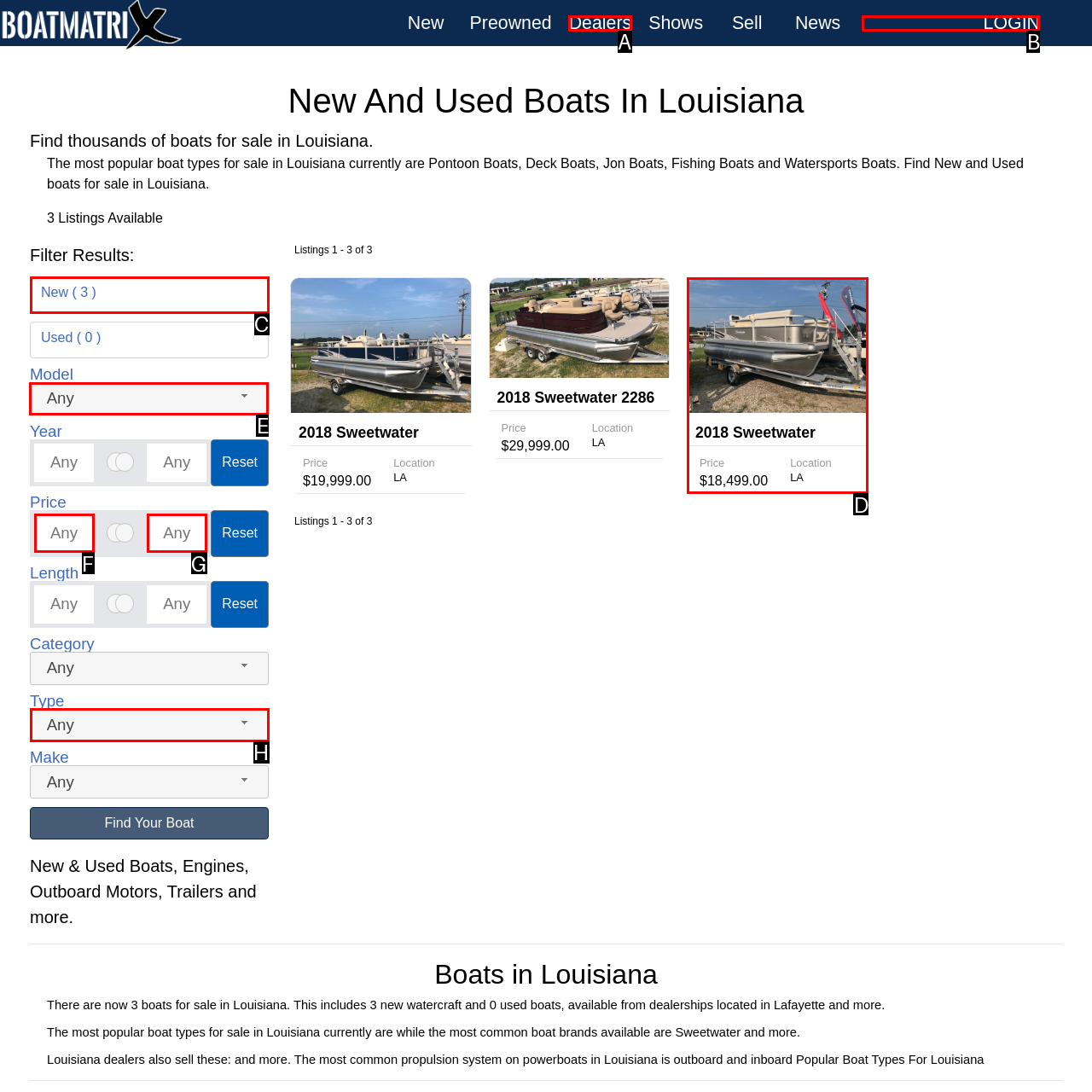Identify which lettered option completes the task: Go to the About page. Provide the letter of the correct choice.

None